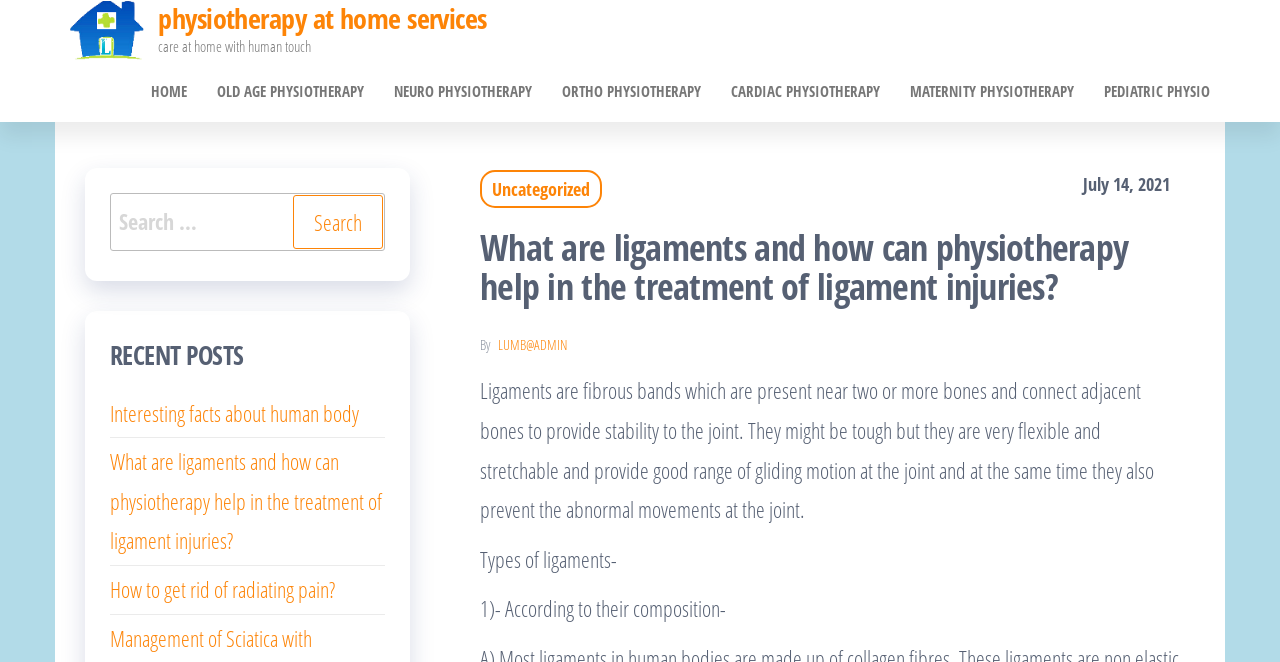What is the main topic of this webpage?
Carefully examine the image and provide a detailed answer to the question.

The webpage is focused on explaining what ligaments are and how physiotherapy can help in the treatment of ligament injuries, as indicated by the heading 'What are ligaments and how can physiotherapy help in the treatment of ligament injuries?' and the detailed text about ligaments.